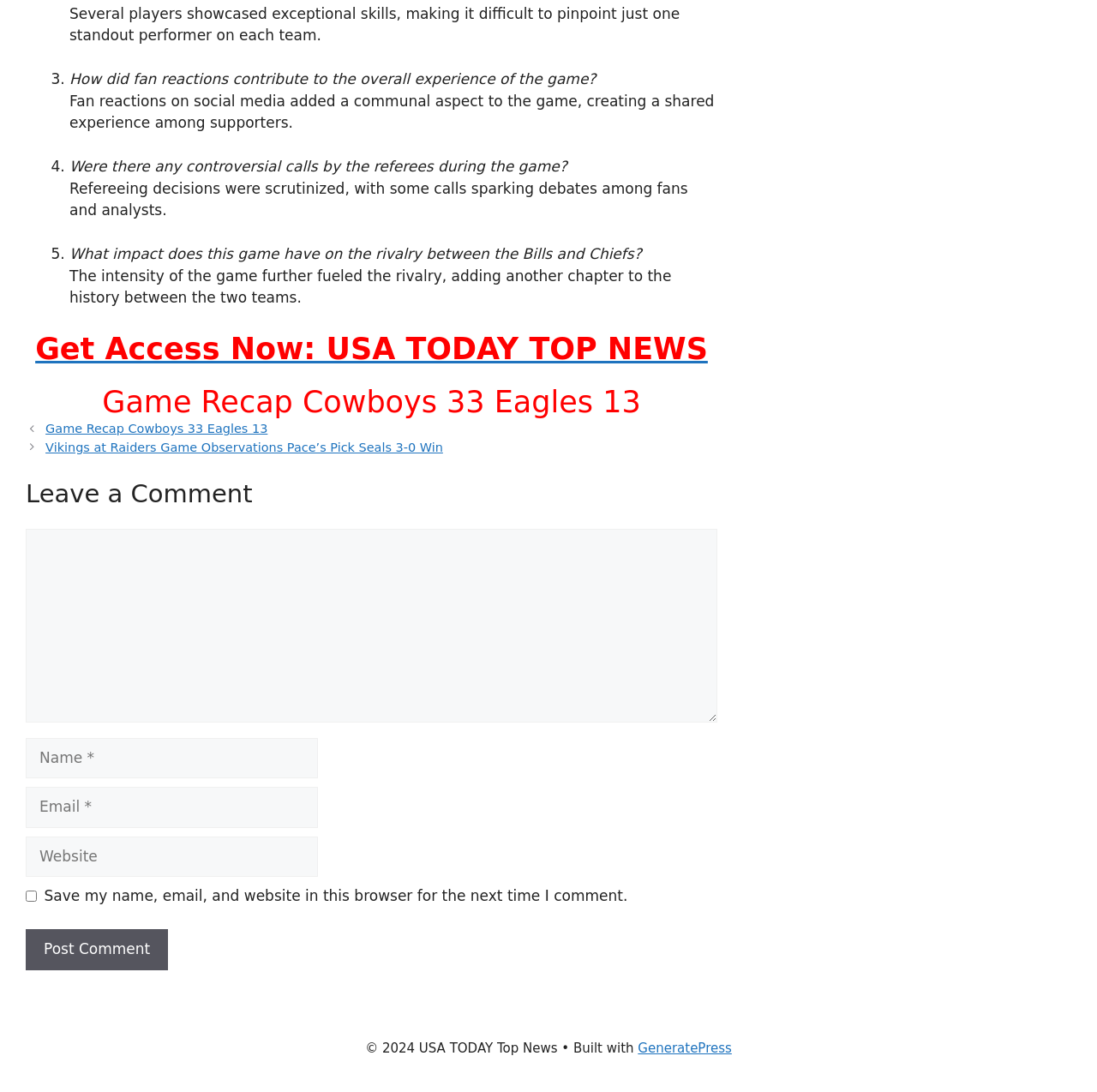What is the purpose of the textbox labeled 'Comment'?
We need a detailed and meticulous answer to the question.

The purpose of the textbox labeled 'Comment' can be inferred by its label and its position on the webpage, which is below the heading 'Leave a Comment'. This suggests that the textbox is intended for users to input their comments.